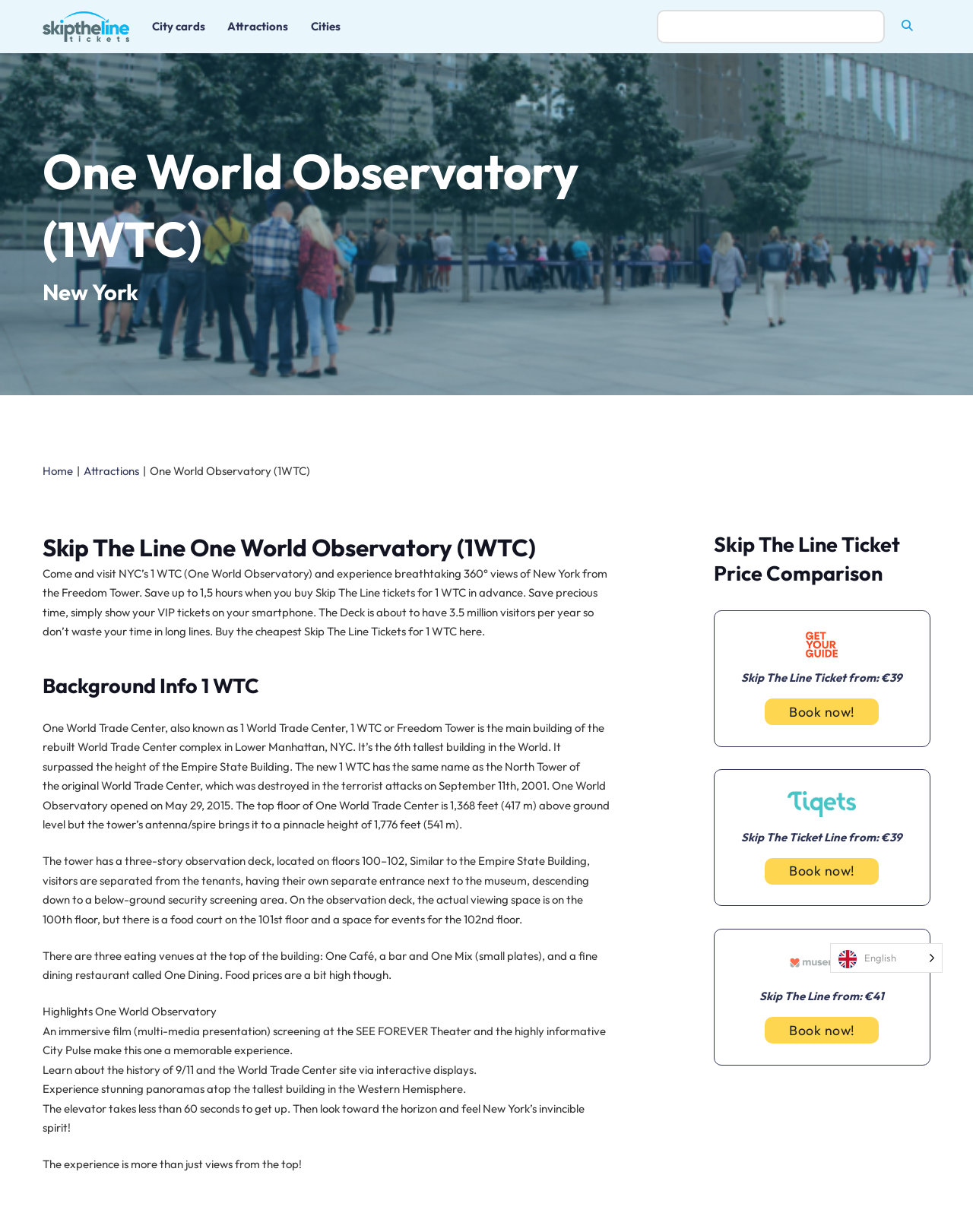Please identify the bounding box coordinates of the area that needs to be clicked to fulfill the following instruction: "Read more about New York."

[0.044, 0.226, 0.142, 0.249]